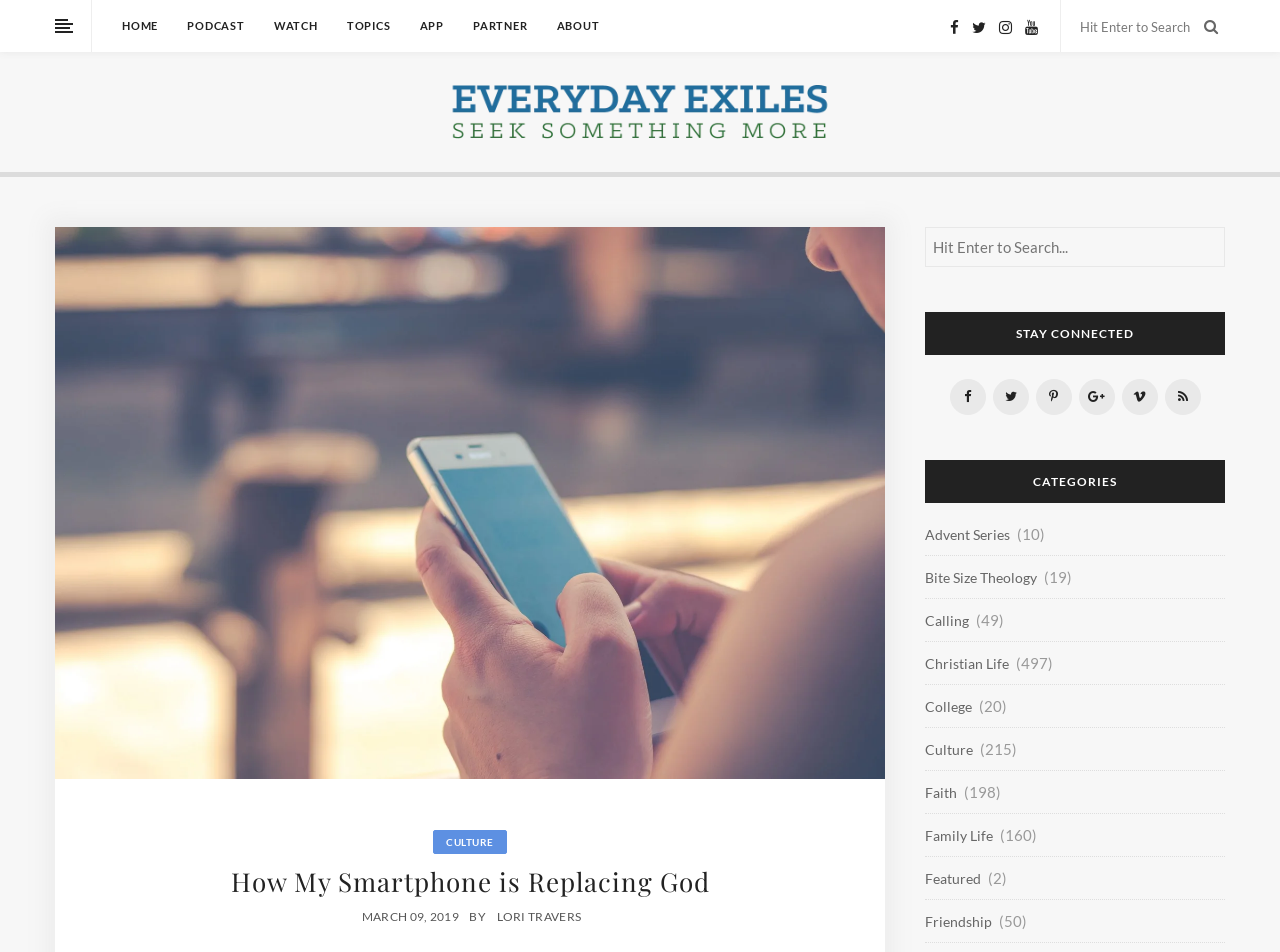Extract the bounding box coordinates for the UI element described as: "Friendship".

[0.723, 0.955, 0.775, 0.982]